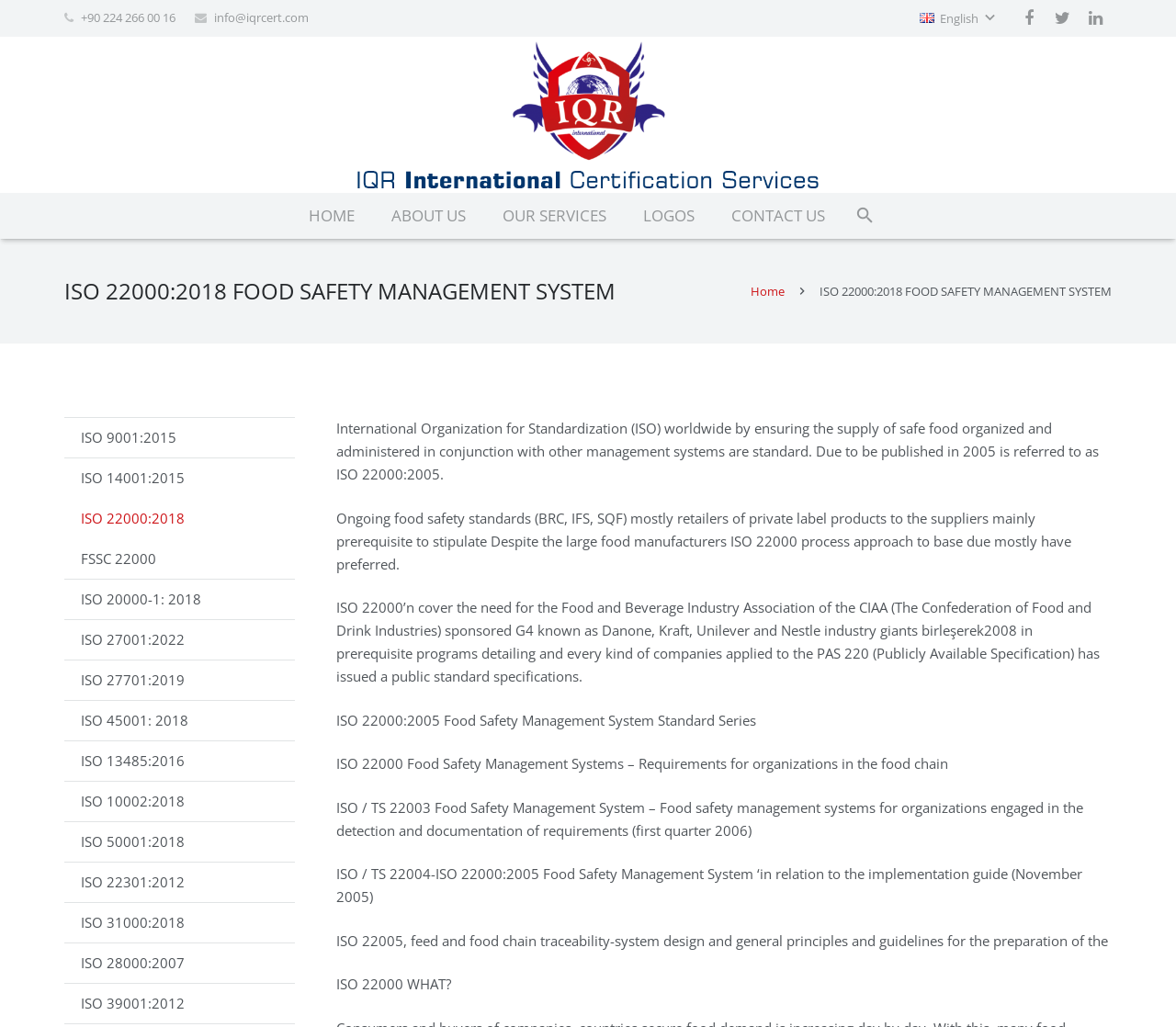How many social media links are there?
Based on the screenshot, respond with a single word or phrase.

3